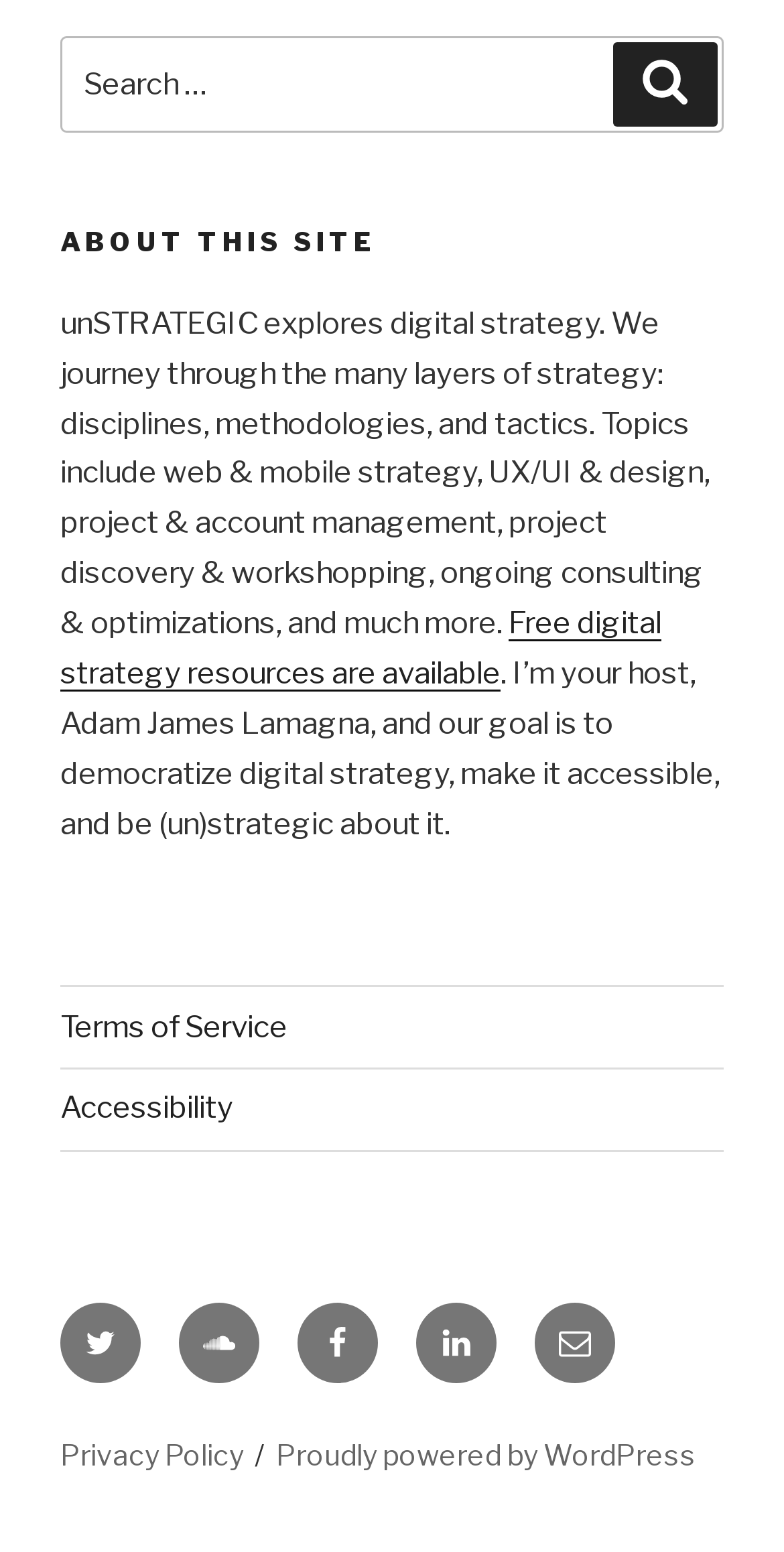Identify the bounding box coordinates of the element that should be clicked to fulfill this task: "Search for something". The coordinates should be provided as four float numbers between 0 and 1, i.e., [left, top, right, bottom].

[0.077, 0.024, 0.923, 0.086]